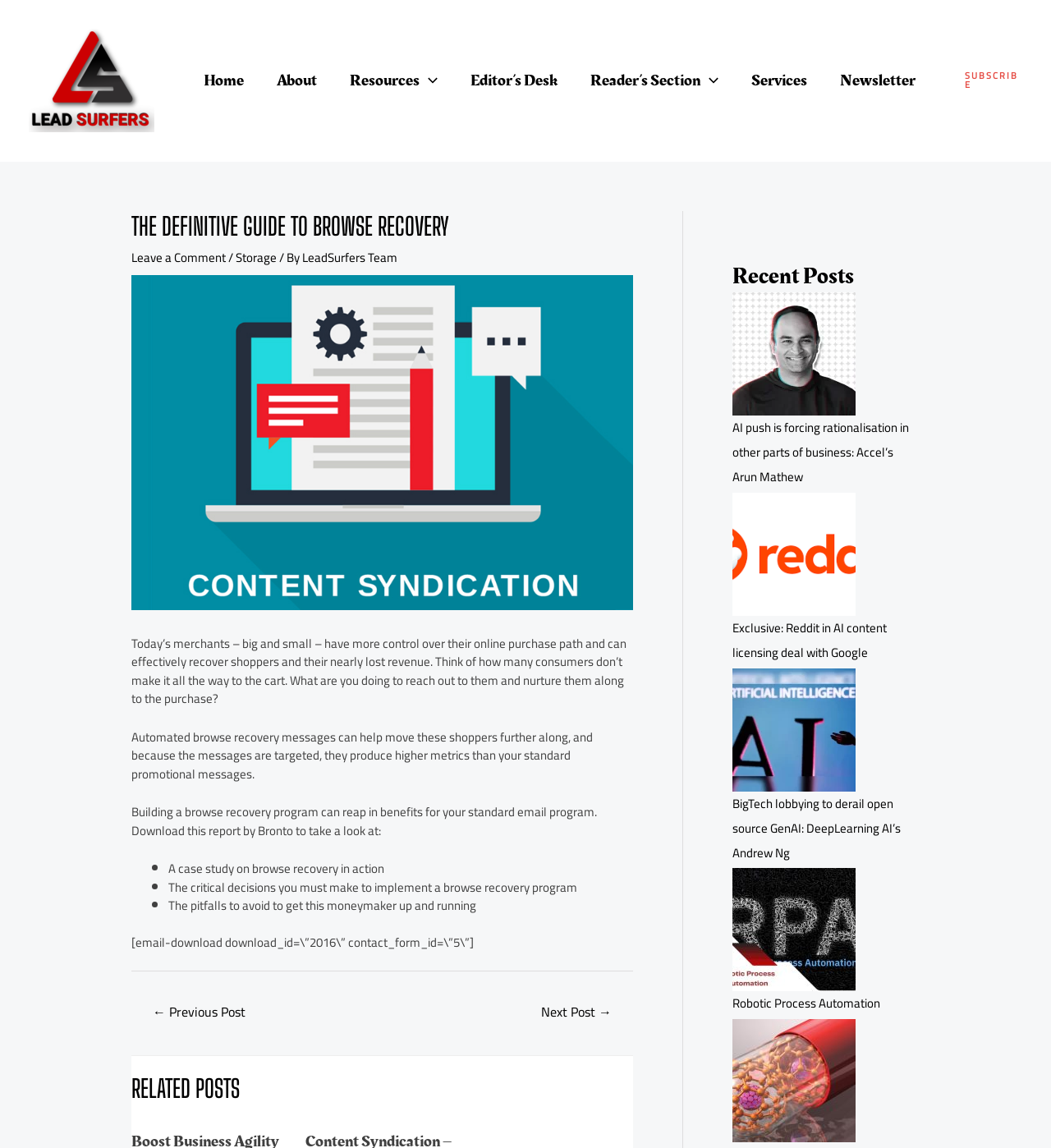Please give a succinct answer to the question in one word or phrase:
What is the main topic of the article?

Browse Recovery